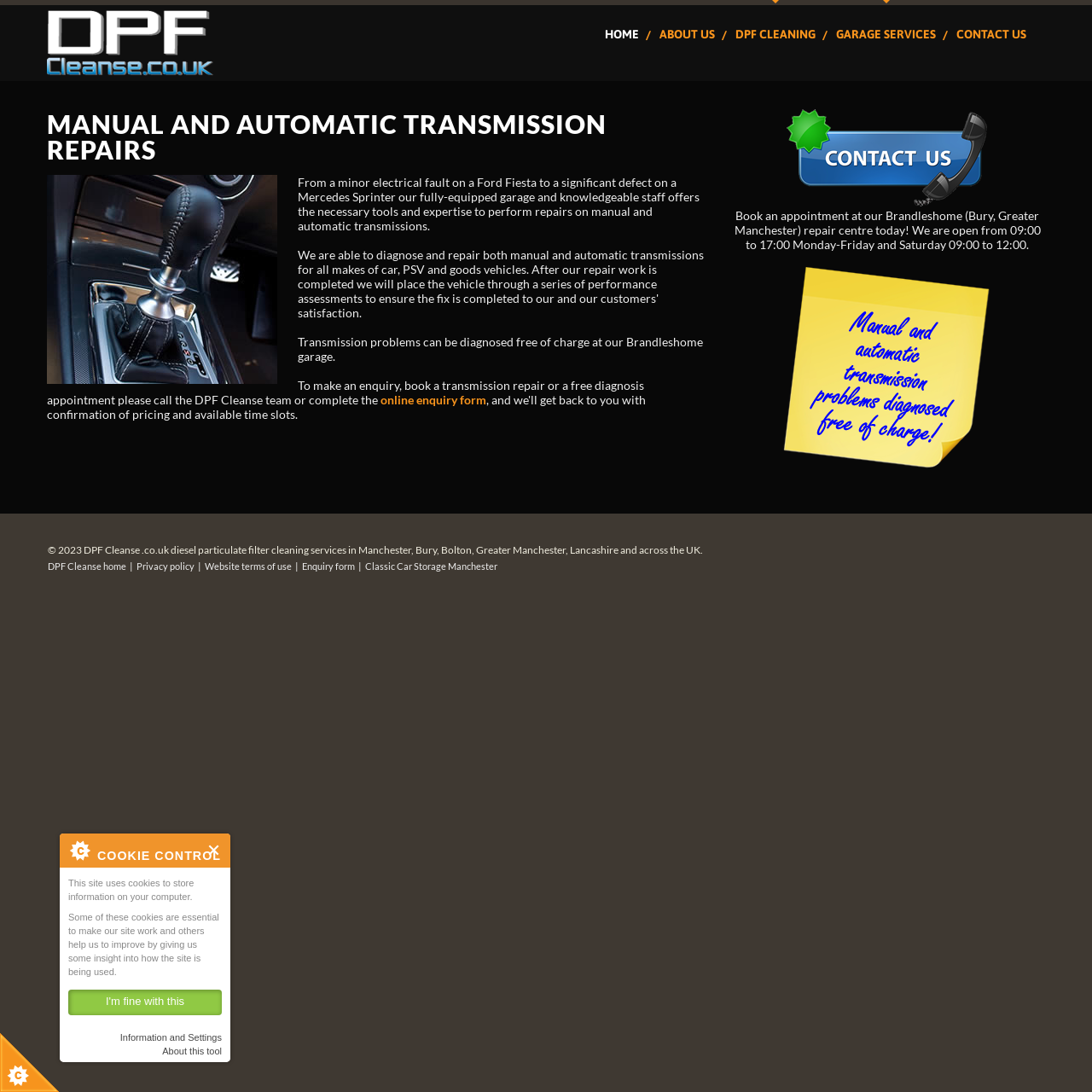What is the contact information for booking an appointment?
Kindly offer a detailed explanation using the data available in the image.

The webpage mentions that to make an enquiry, book a transmission repair or a free diagnosis appointment, please call the DPF Cleanse team, but it does not provide the specific phone number. However, it provides an online enquiry form and a contact icon.